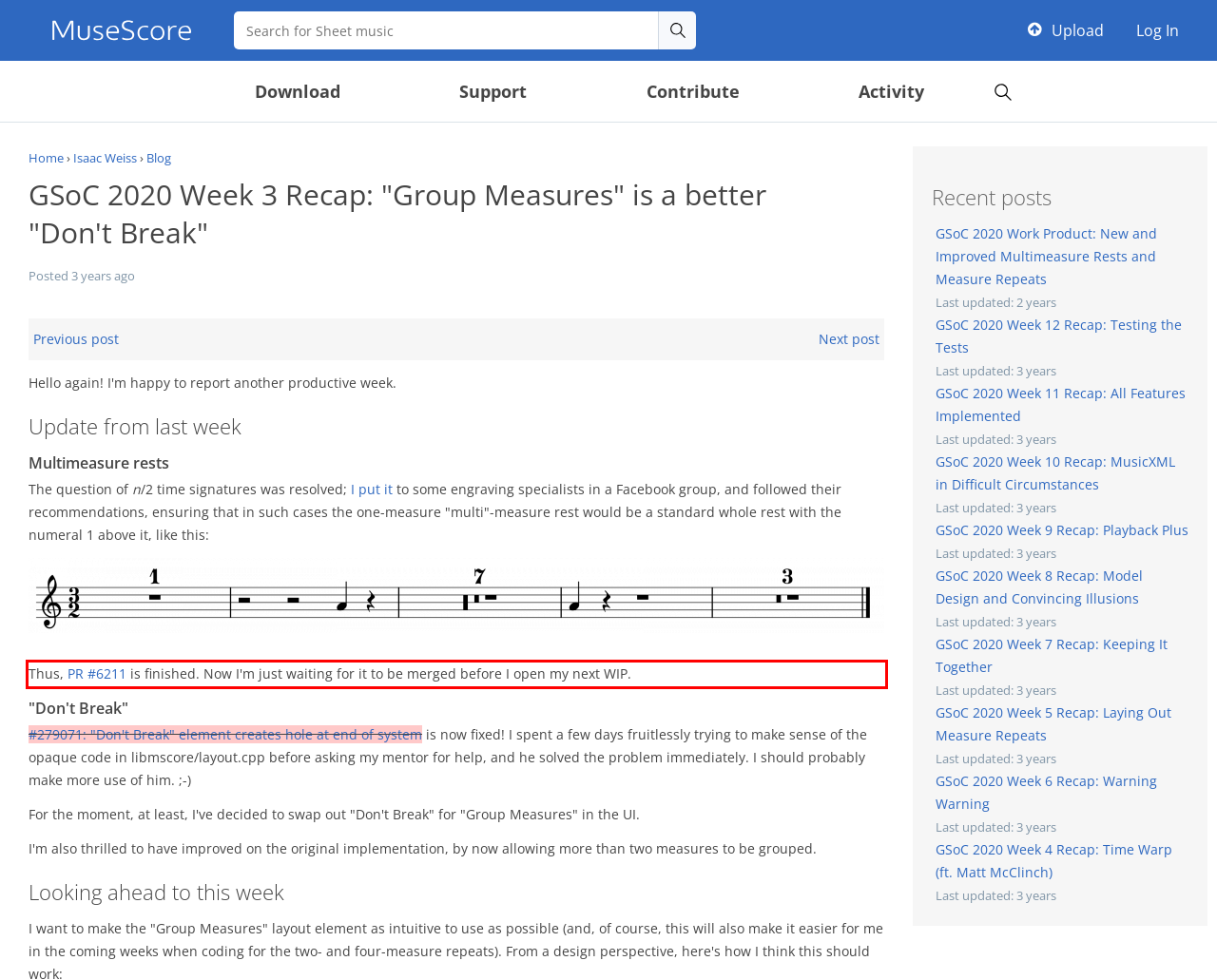You are looking at a screenshot of a webpage with a red rectangle bounding box. Use OCR to identify and extract the text content found inside this red bounding box.

Thus, PR #6211 is finished. Now I'm just waiting for it to be merged before I open my next WIP.